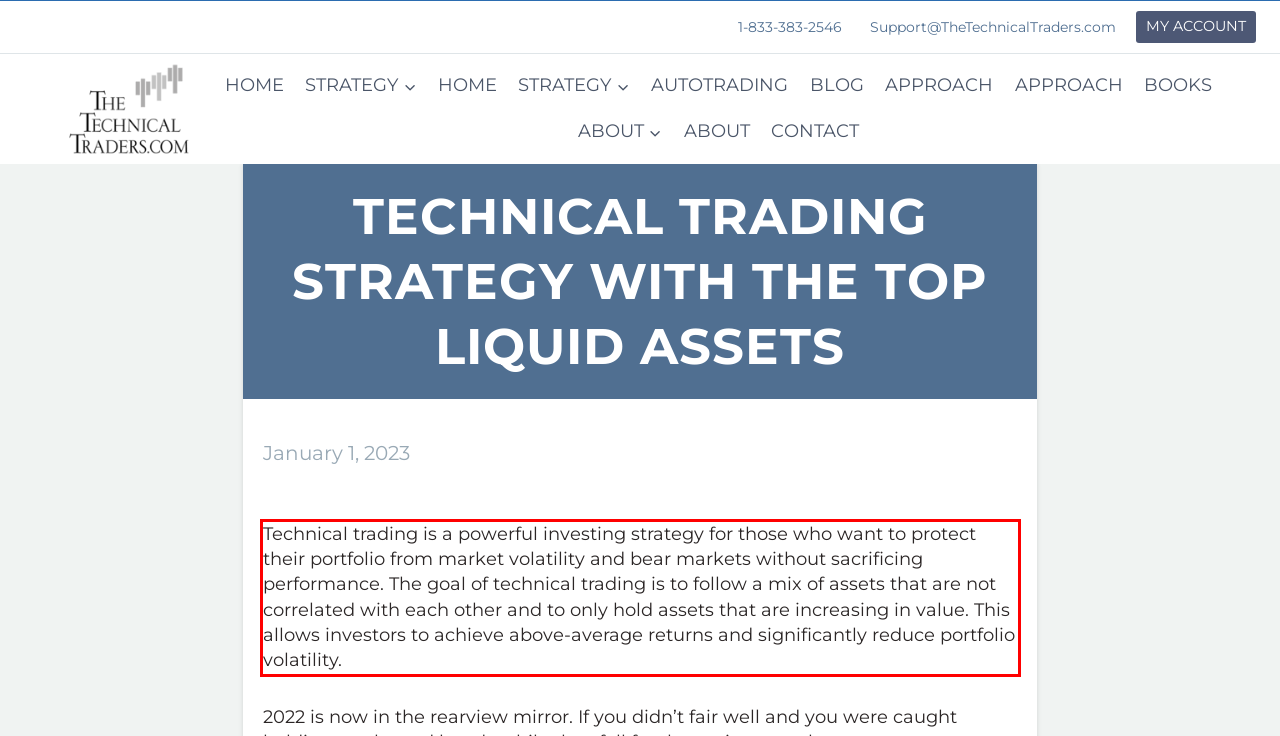Using the provided screenshot of a webpage, recognize the text inside the red rectangle bounding box by performing OCR.

Technical trading is a powerful investing strategy for those who want to protect their portfolio from market volatility and bear markets without sacrificing performance. The goal of technical trading is to follow a mix of assets that are not correlated with each other and to only hold assets that are increasing in value. This allows investors to achieve above-average returns and significantly reduce portfolio volatility.